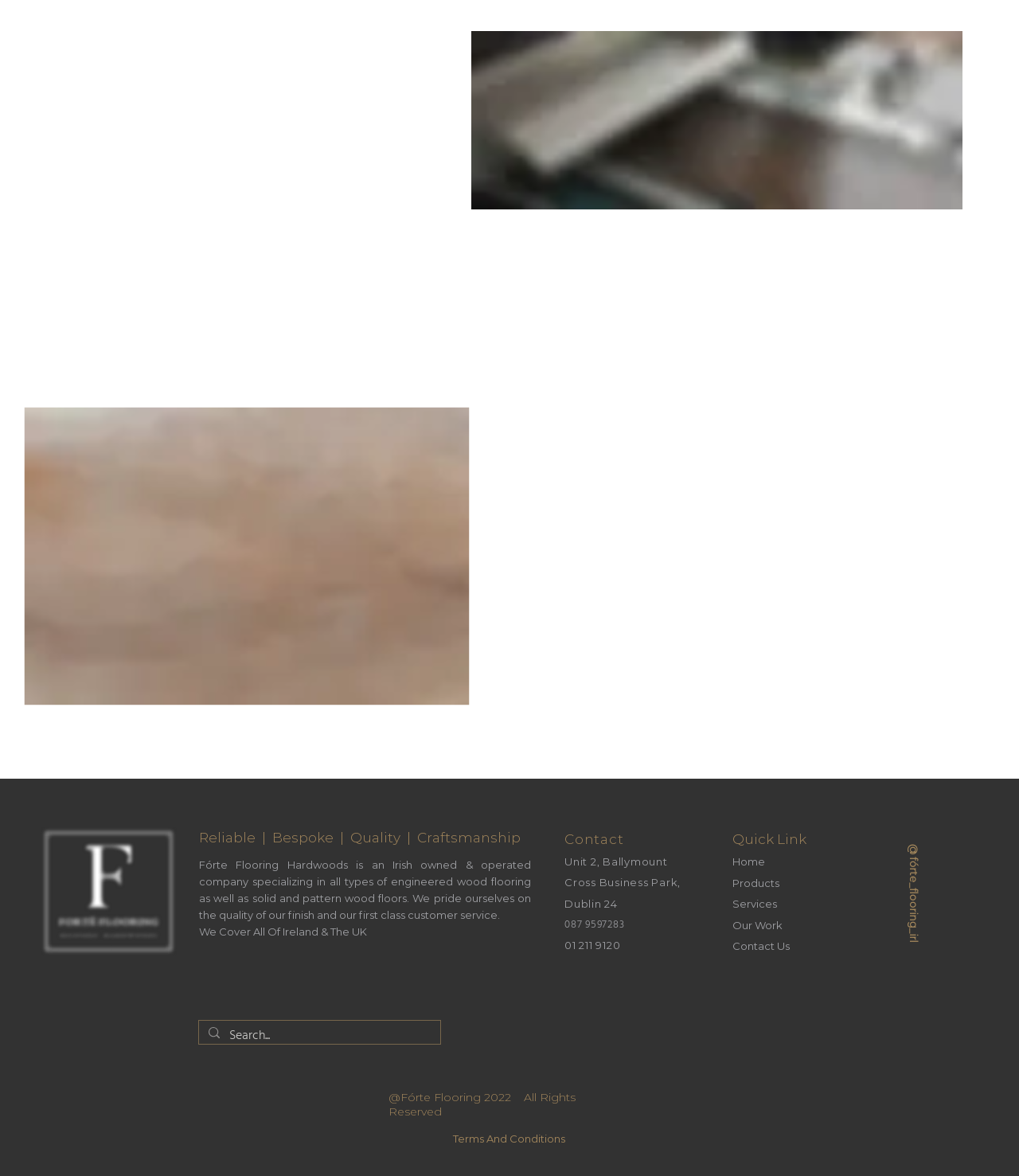Locate the bounding box coordinates of the clickable part needed for the task: "Learn about caring for your new floor".

[0.621, 0.519, 0.816, 0.534]